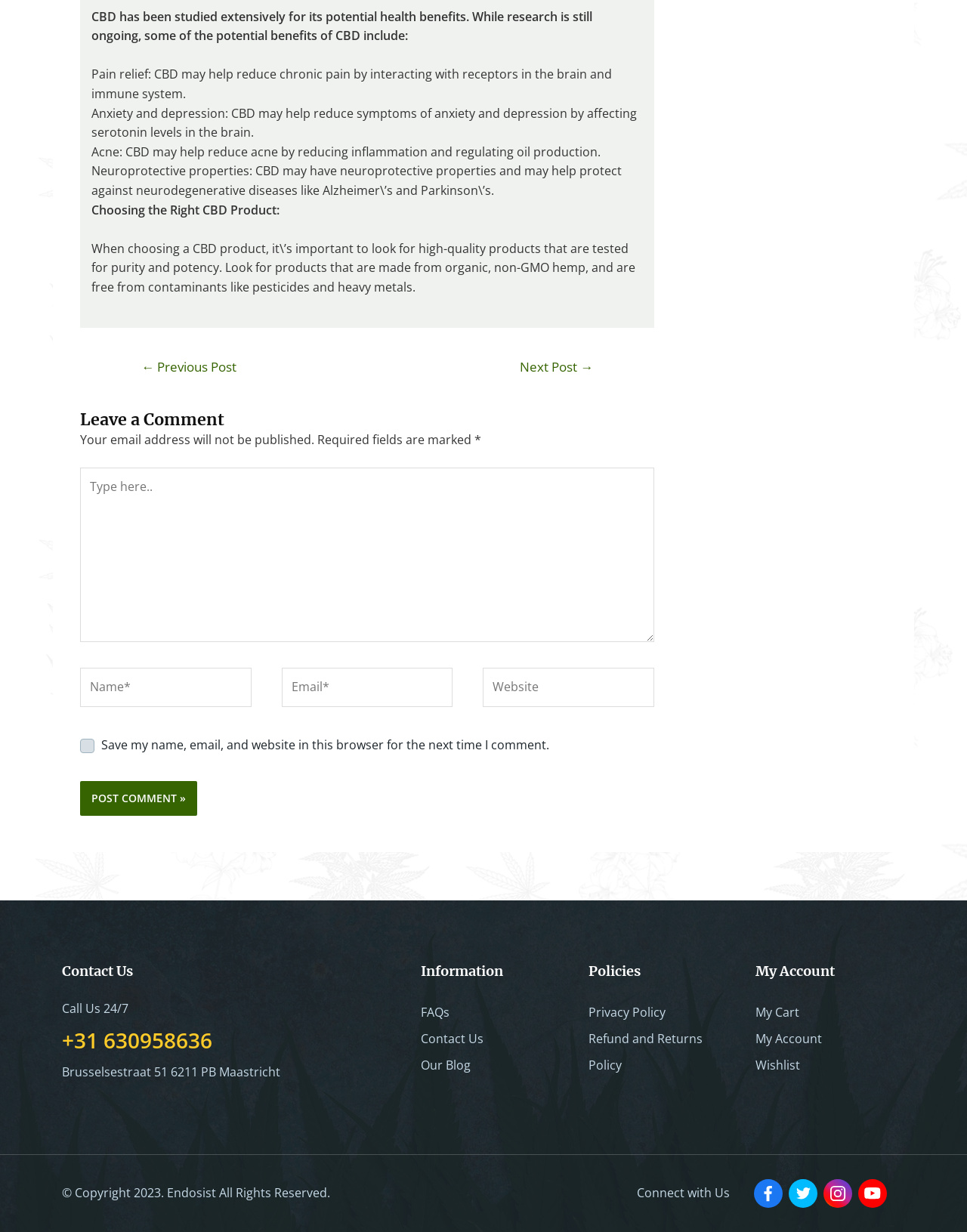By analyzing the image, answer the following question with a detailed response: What are the website's social media links?

The webpage includes social media links, which can be found at the bottom of the page. The links are represented by the link elements with IDs 82, 83, 84, and 85, and correspond to Facebook, Twitter, Instagram, and LinkedIn, respectively.